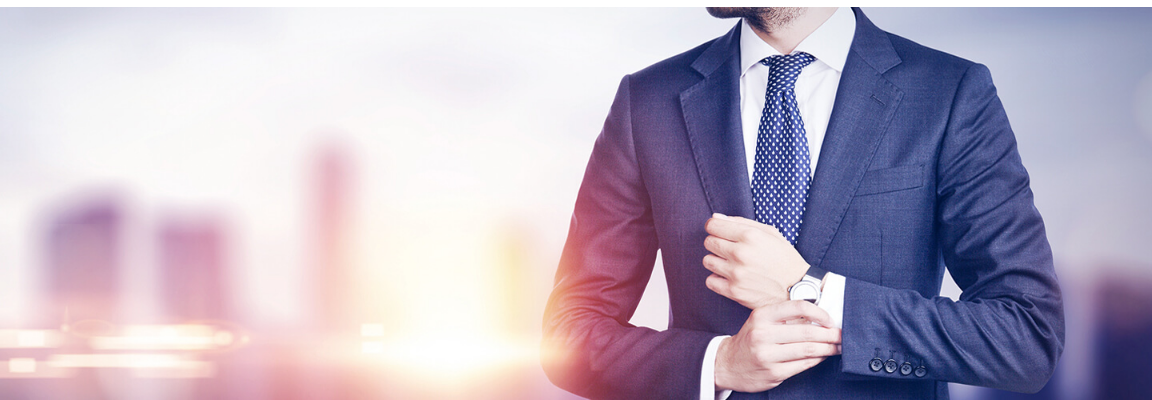What is the atmosphere of the scene?
Based on the image, provide your answer in one word or phrase.

Sophisticated